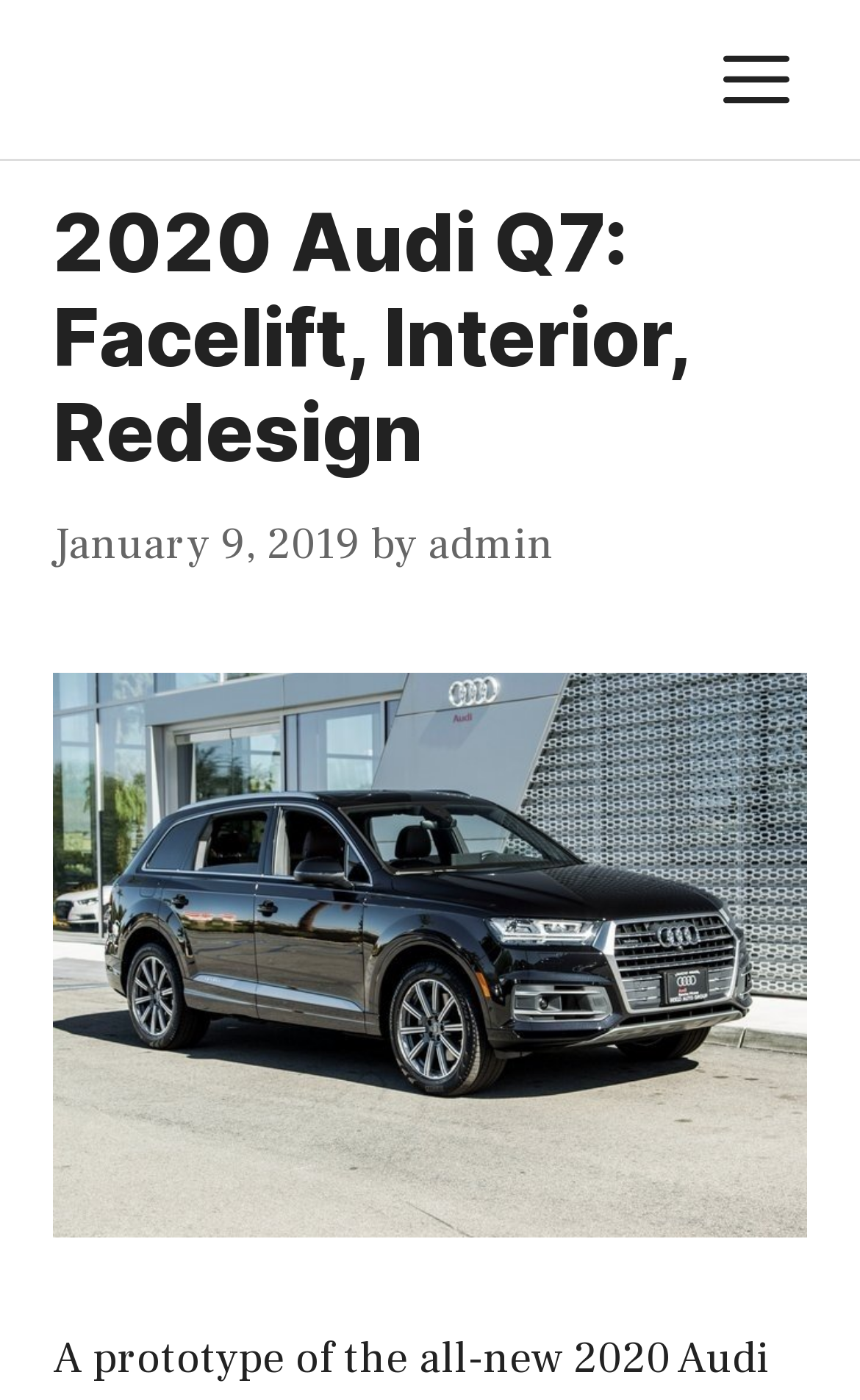What is the type of content in the main section?
Please craft a detailed and exhaustive response to the question.

I inferred the type of content in the main section by looking at the overall structure of the webpage, which includes a header section with a title, date, and author, followed by an image. This suggests that the main section contains an article about the 2020 Audi Q7.